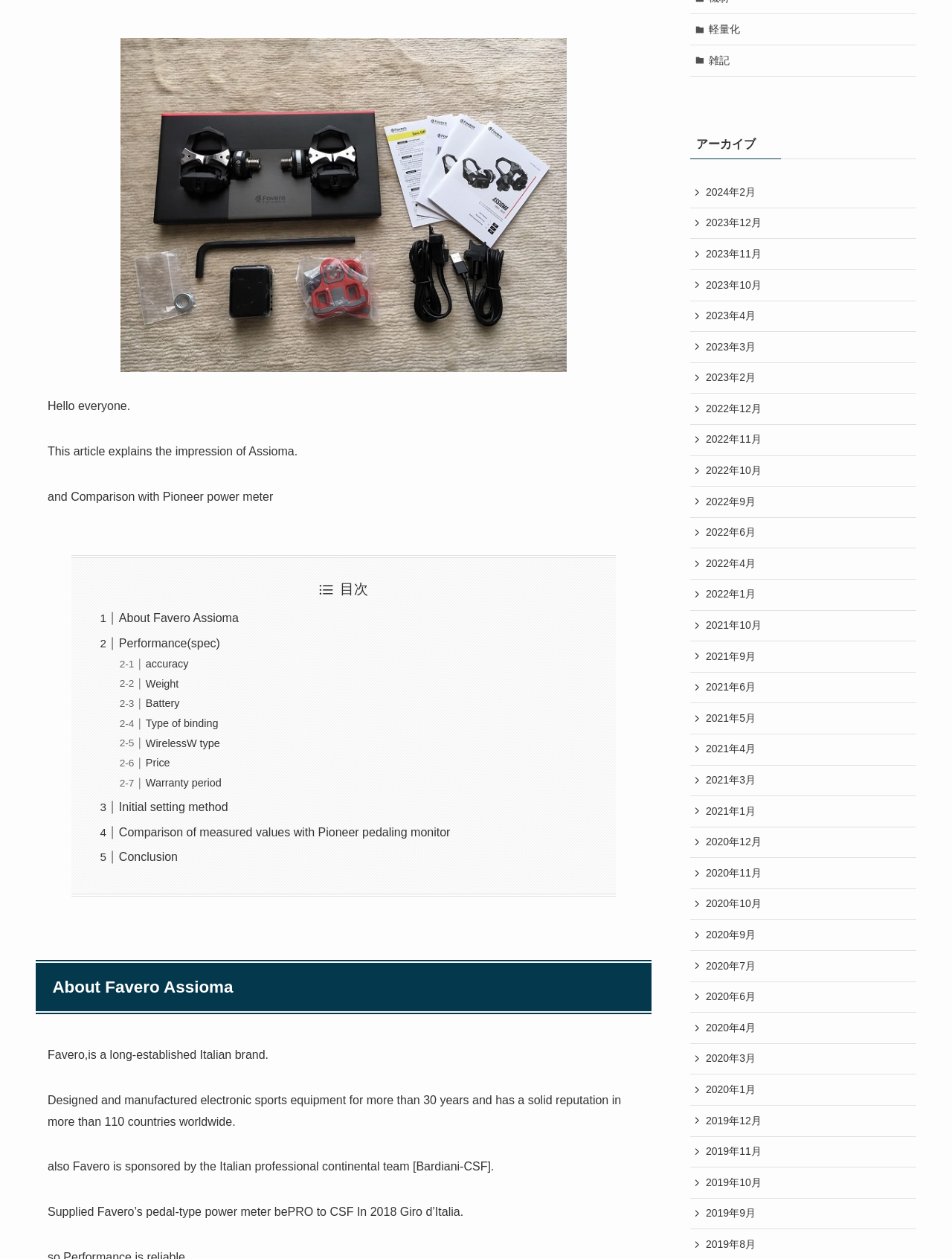What is the event where Favero supplied their pedal-type power meter bePRO in 2018?
Please respond to the question with a detailed and informative answer.

The event where Favero supplied their pedal-type power meter bePRO in 2018 can be determined by reading the text 'Supplied Favero’s pedal-type power meter bePRO to CSF In 2018 Giro d’Italia.' which provides this information.